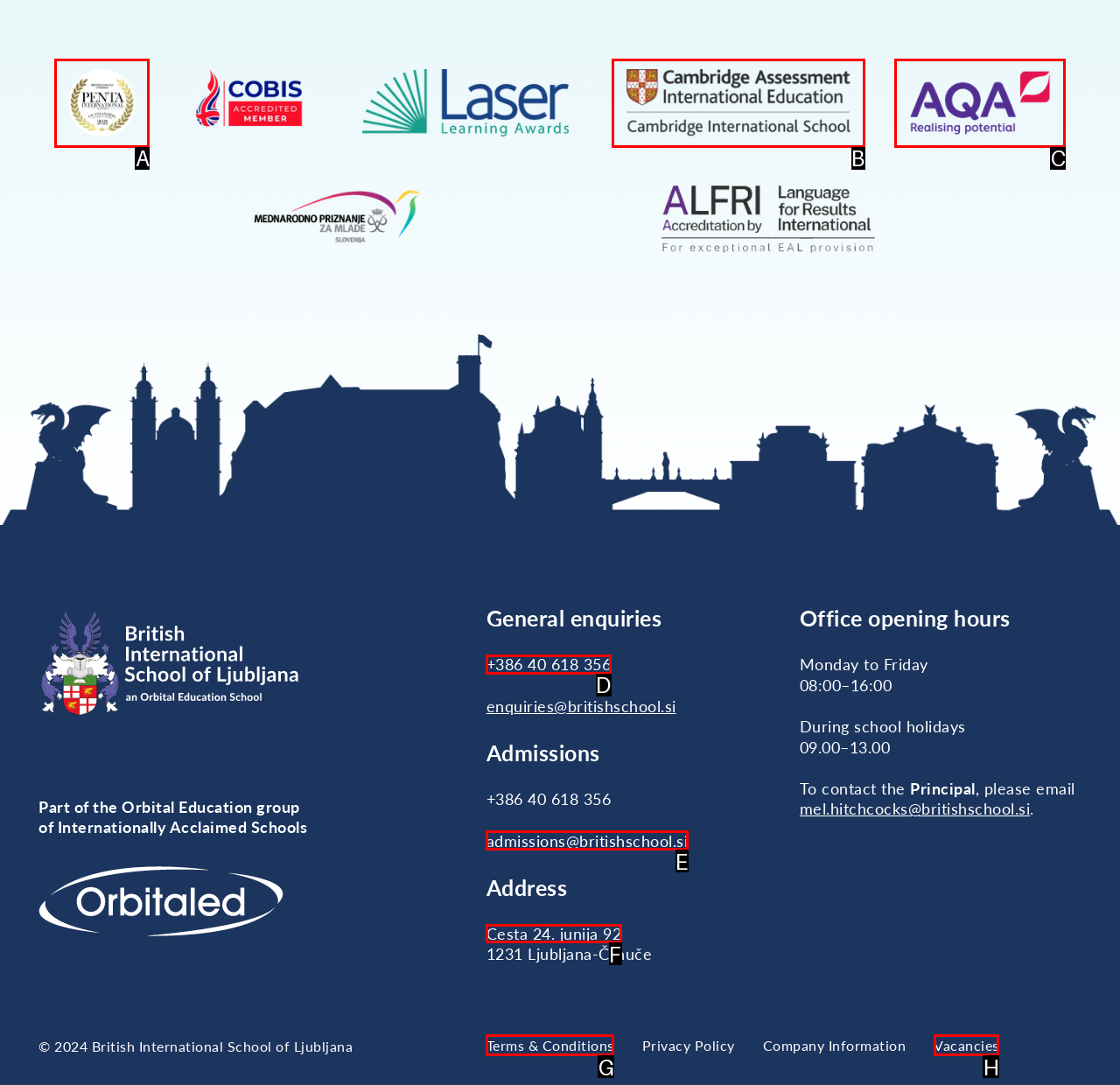Identify the correct lettered option to click in order to perform this task: View the school's address. Respond with the letter.

F